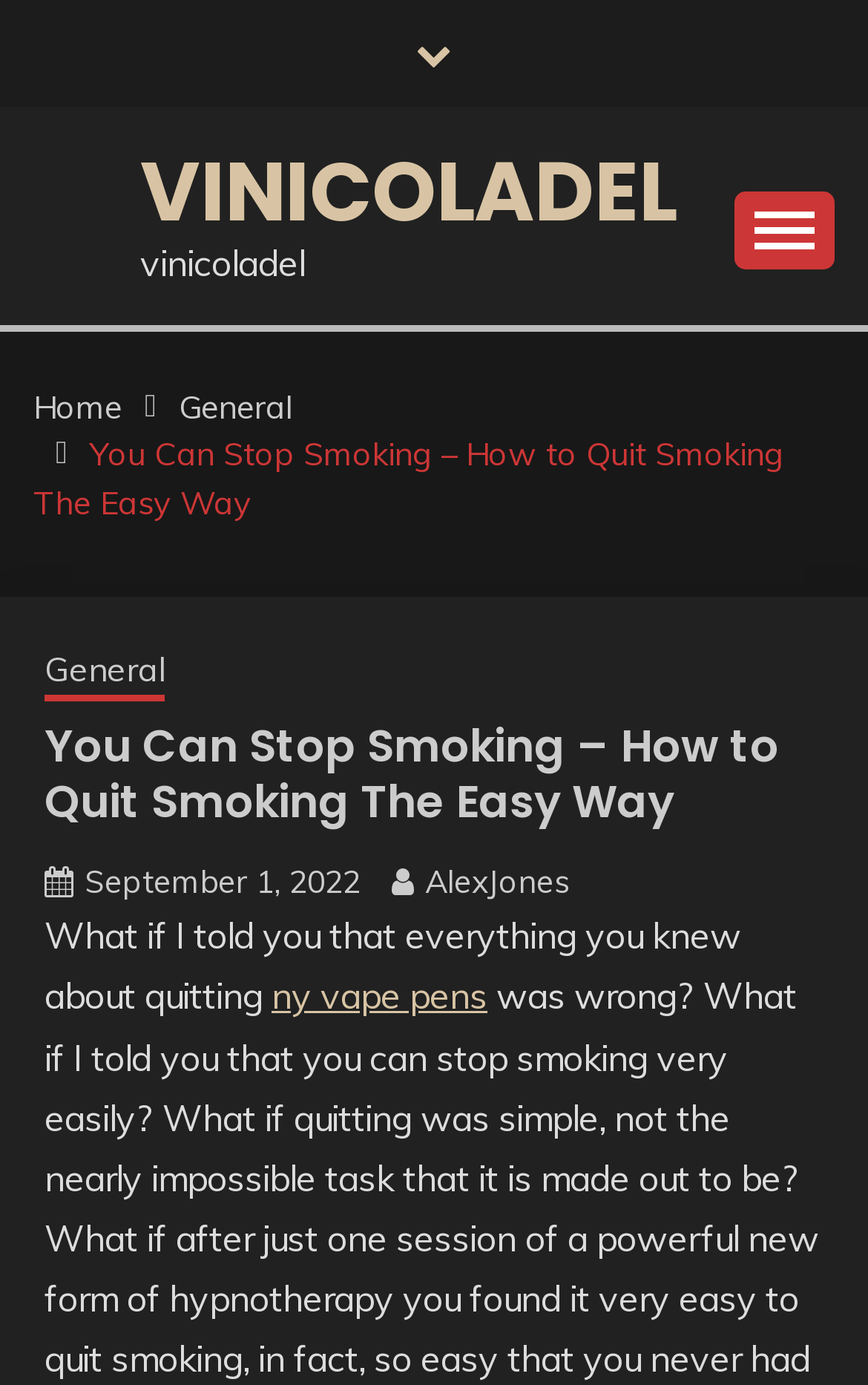Extract the main headline from the webpage and generate its text.

You Can Stop Smoking – How to Quit Smoking The Easy Way